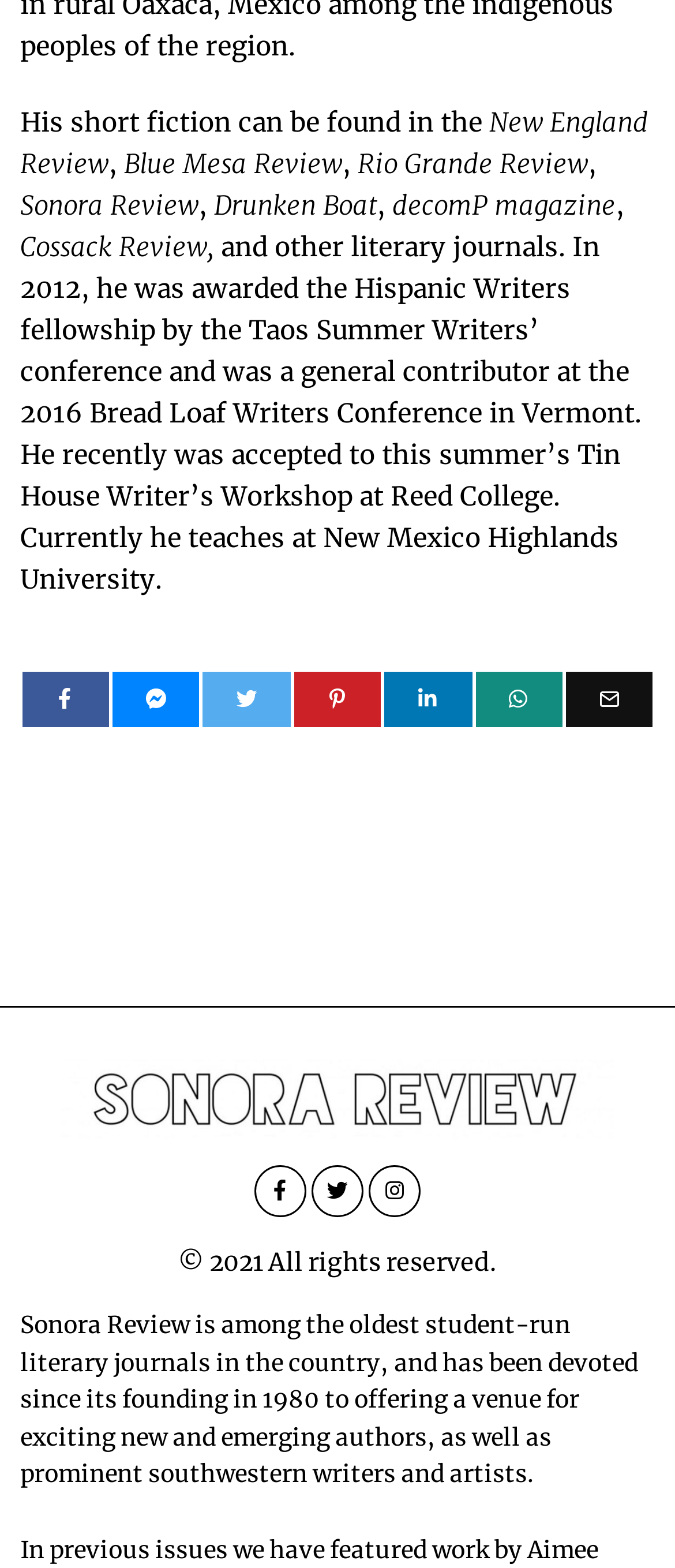Please identify the bounding box coordinates of the clickable element to fulfill the following instruction: "Click the LinkedIn link". The coordinates should be four float numbers between 0 and 1, i.e., [left, top, right, bottom].

[0.435, 0.428, 0.565, 0.464]